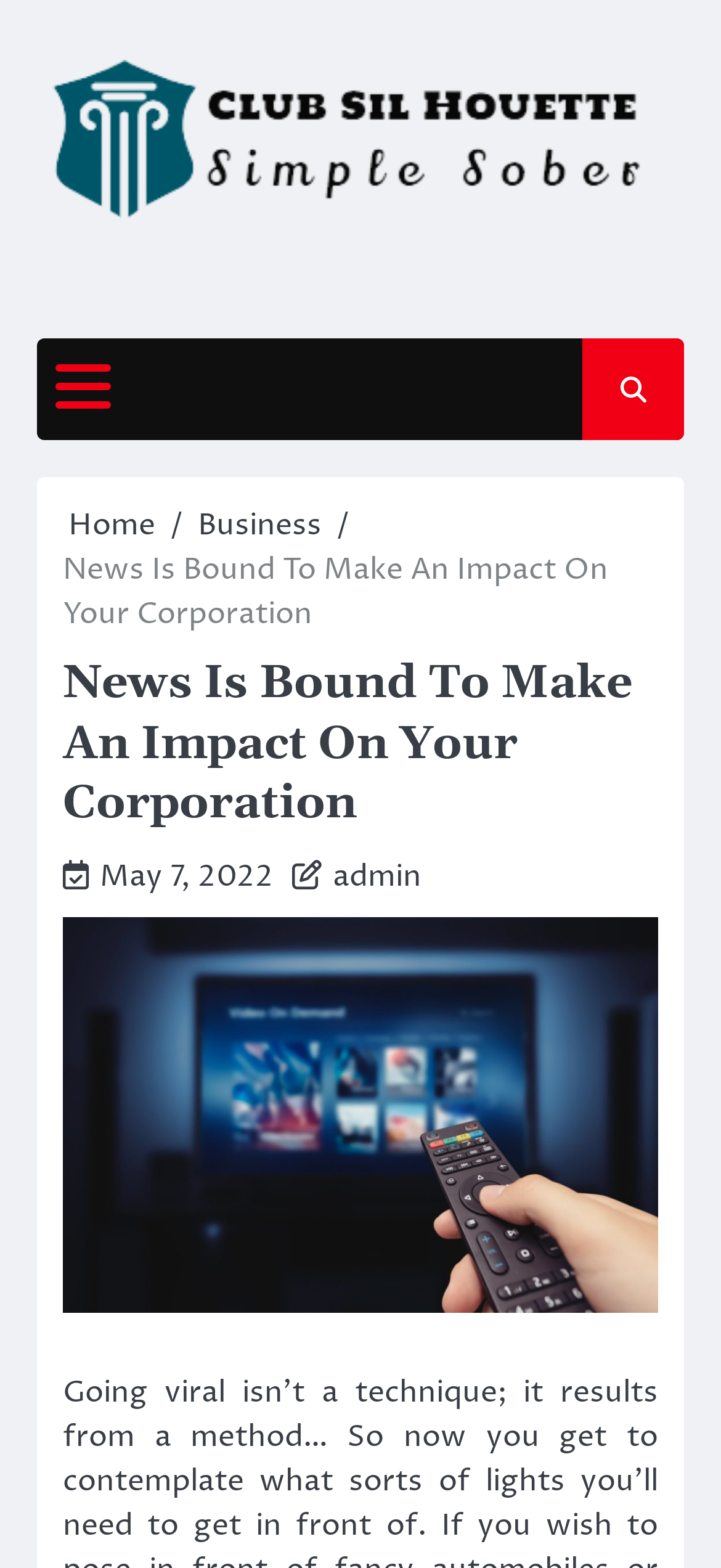Give the bounding box coordinates for this UI element: "alt="Club Sil Houette"". The coordinates should be four float numbers between 0 and 1, arranged as [left, top, right, bottom].

[0.051, 0.024, 0.949, 0.174]